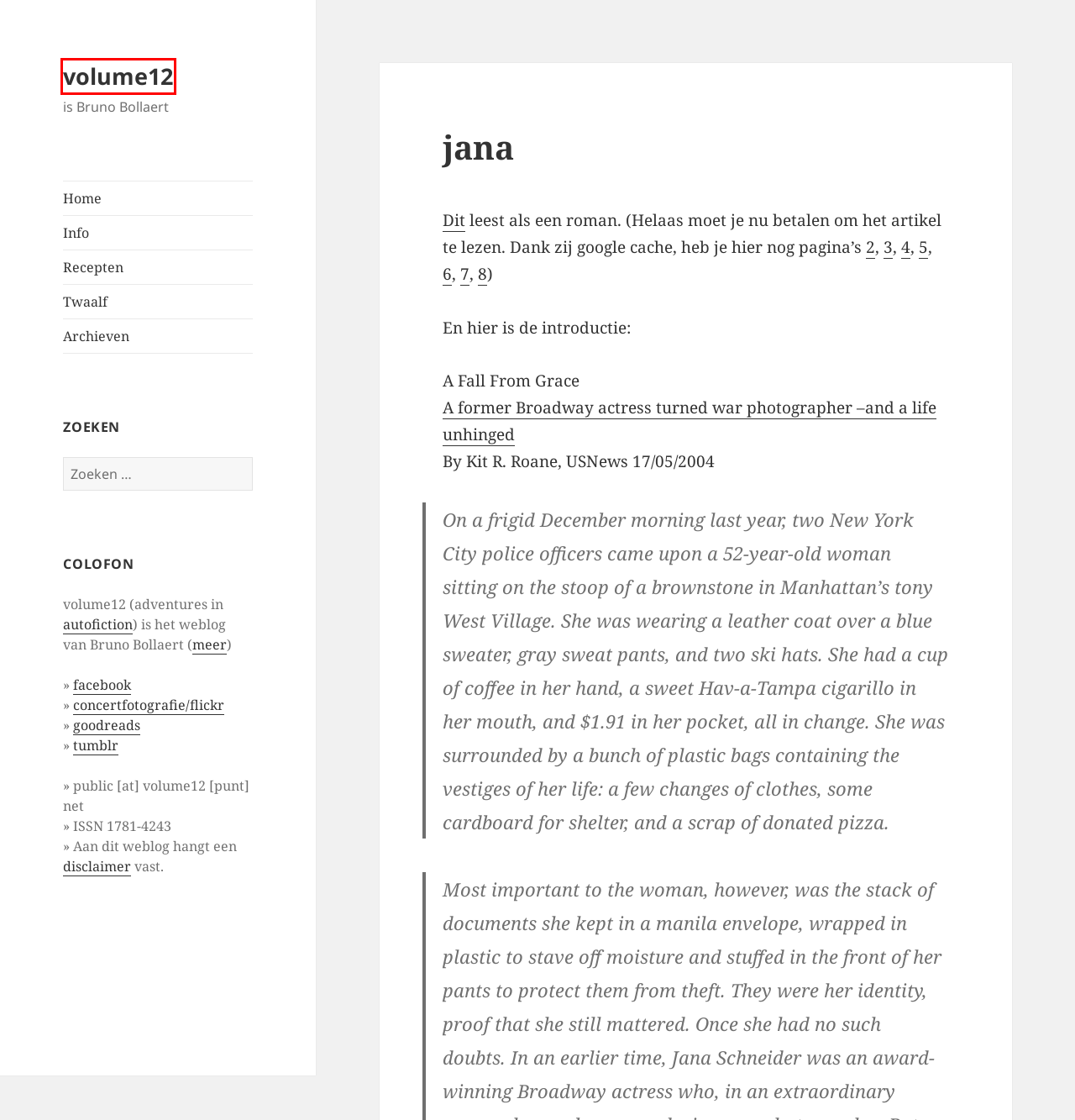You have a screenshot of a webpage where a red bounding box highlights a specific UI element. Identify the description that best matches the resulting webpage after the highlighted element is clicked. The choices are:
A. Archieven – volume12
B. volume12 – is Bruno Bollaert
C. bruno – volume12
D. goed begonnen… – volume12
E. autofictie – volume12
F. Info – volume12
G. Recepten – volume12
H. Twaalf – volume12

B